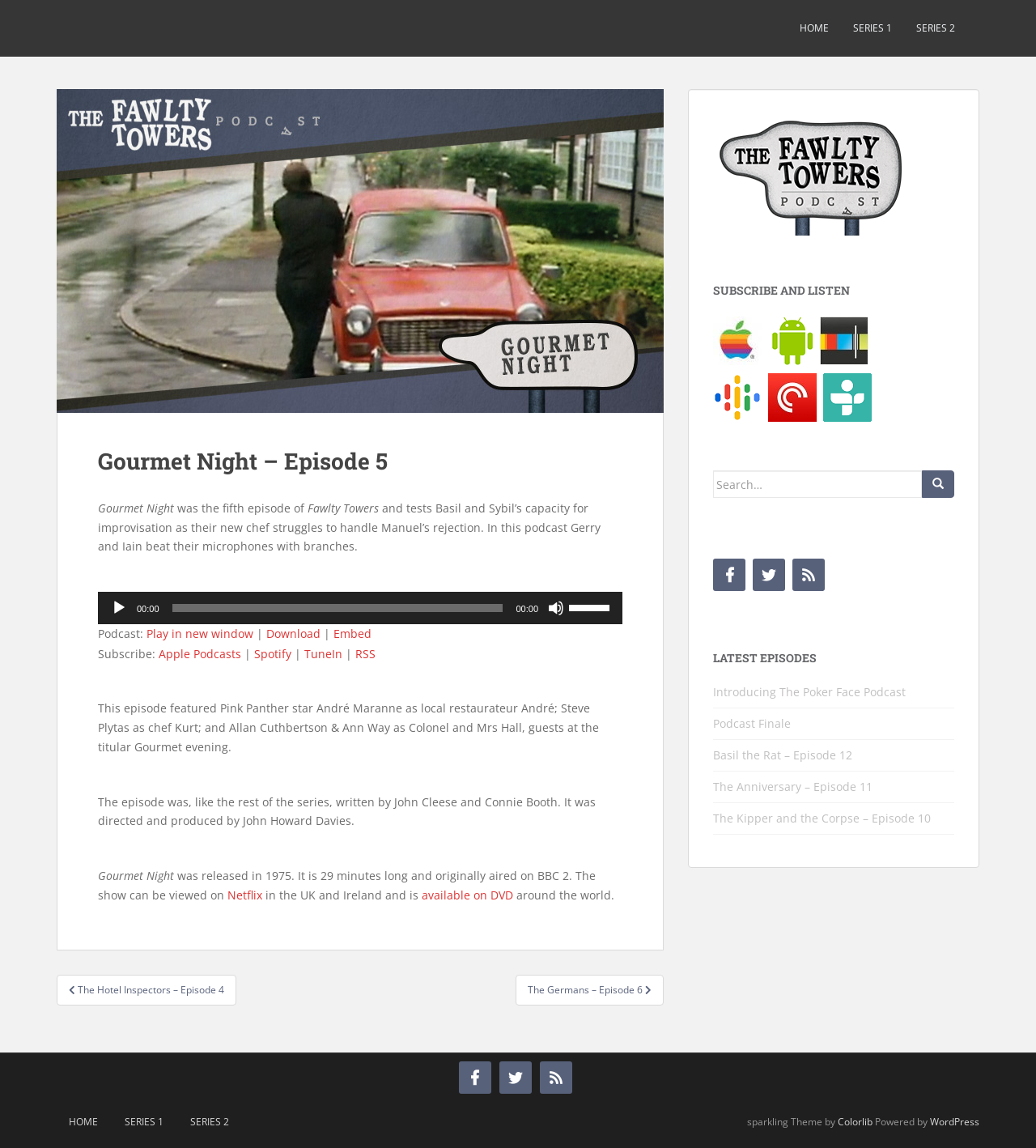What is the title of this episode?
Please provide a single word or phrase as your answer based on the image.

Gourmet Night – Episode 5